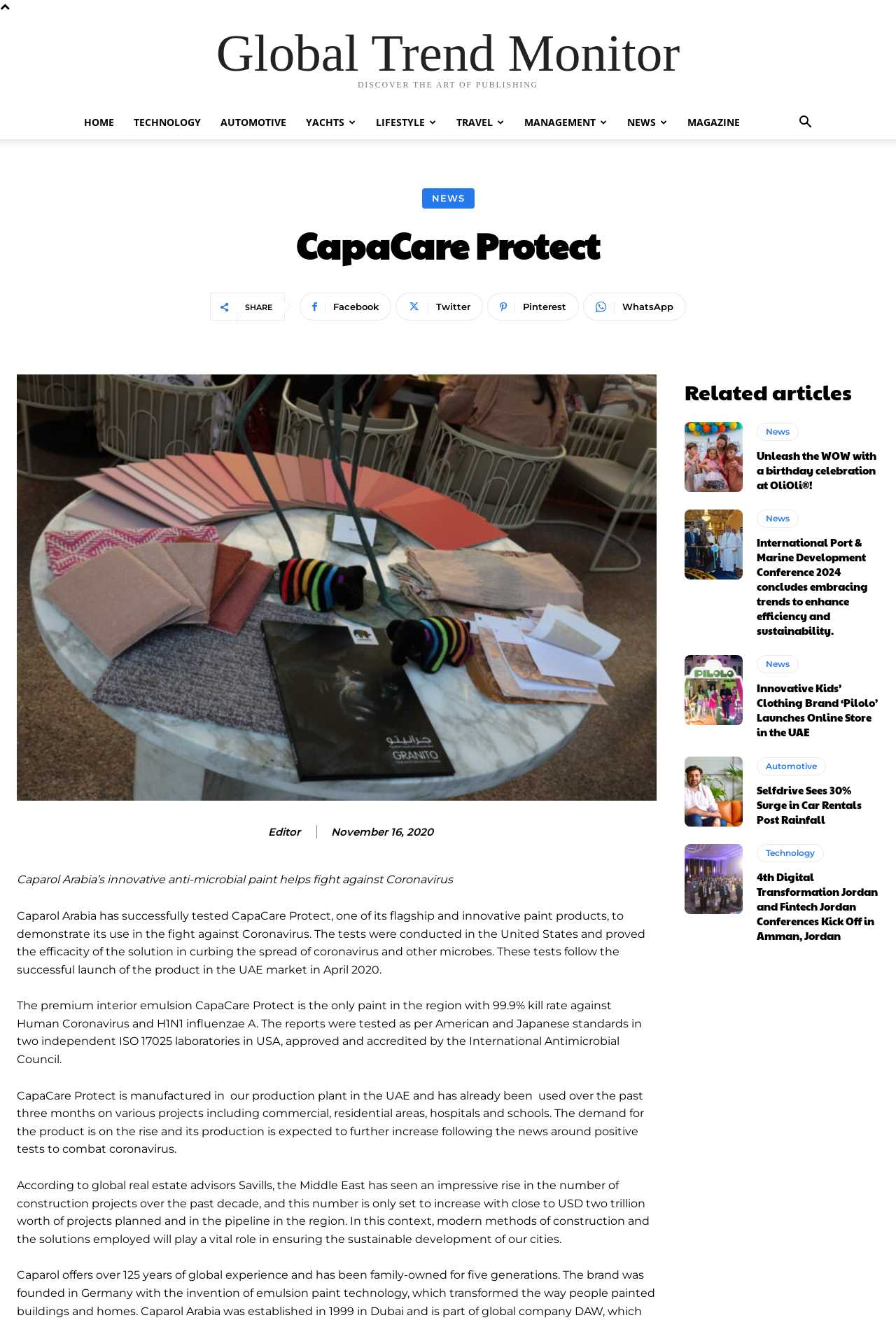Identify the bounding box of the UI element described as follows: "Facebook". Provide the coordinates as four float numbers in the range of 0 to 1 [left, top, right, bottom].

[0.334, 0.222, 0.437, 0.243]